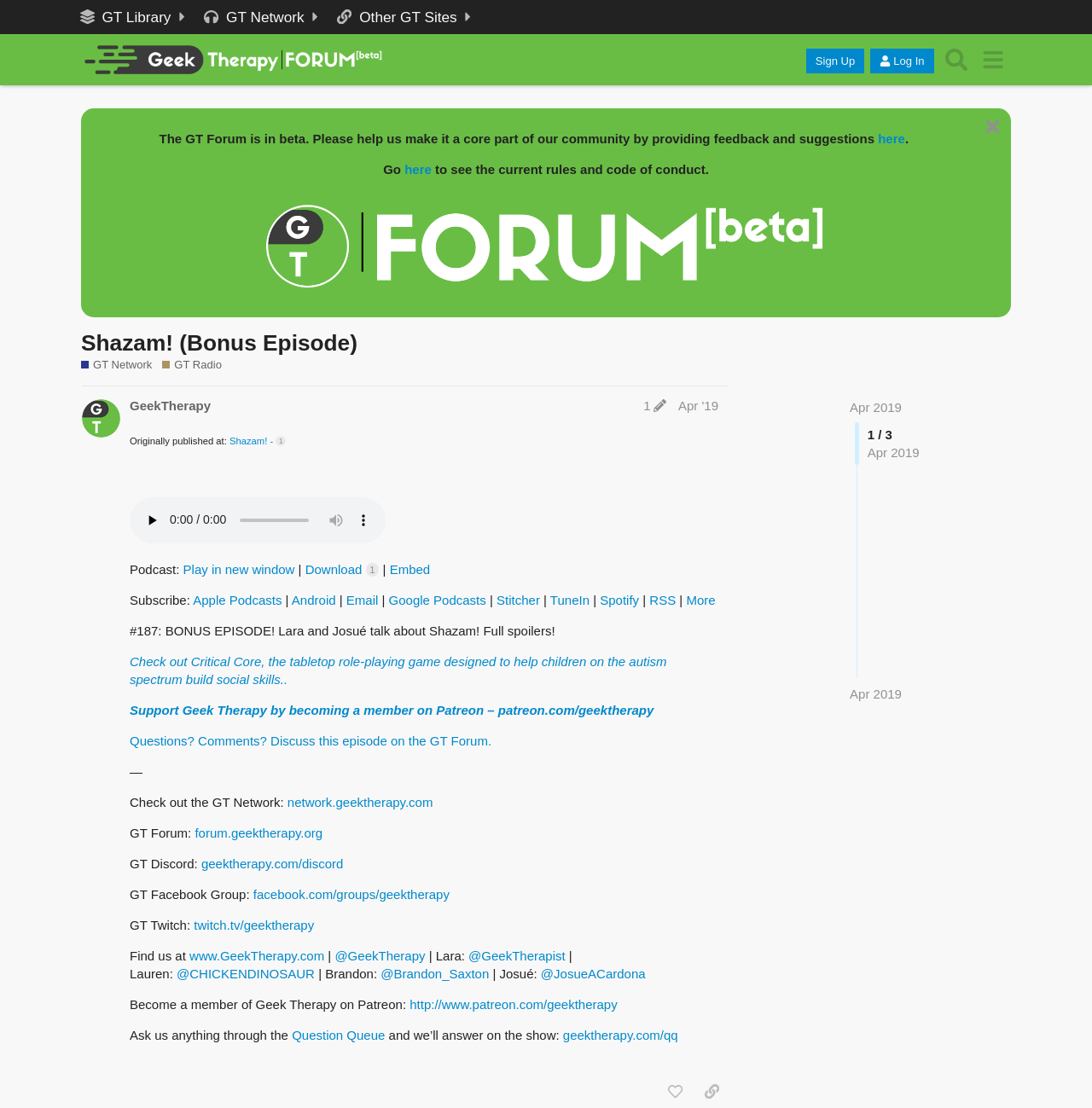Respond to the question below with a single word or phrase:
What is the purpose of the GT Forum?

Discuss GT Radio and Geek Therapy Podcast episodes